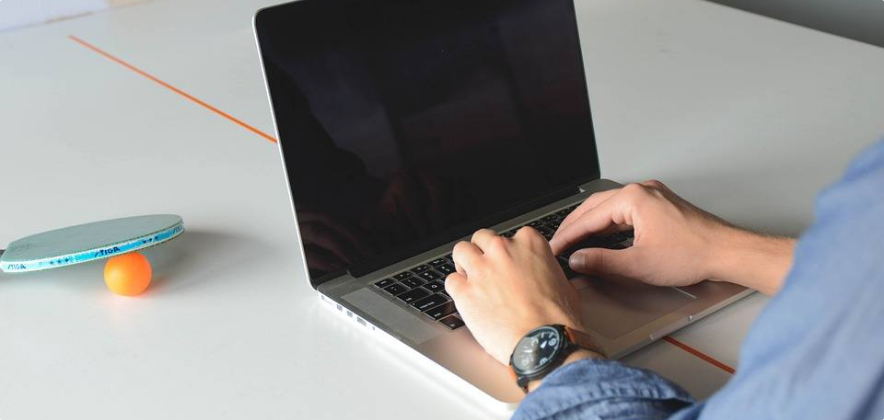Provide a thorough description of the image presented.

The image captures a focused moment of productivity as a person types on a sleek laptop, positioned on a minimalist white table. The laptop screen is dark, indicating it may be in sleep mode or the user is engaged in deeper thought, possibly contemplating the content they are working on. To the left, a vibrant orange ping pong ball rests next to a paddle, hinting at a casual break or a playful environment amidst the work. The individual showcases a casual yet attentive demeanor, with a stylish watch on their wrist adding a touch of sophistication to the scene. This composition balances elements of leisure and productivity, reflecting a contemporary workspace that fosters creativity and focus.